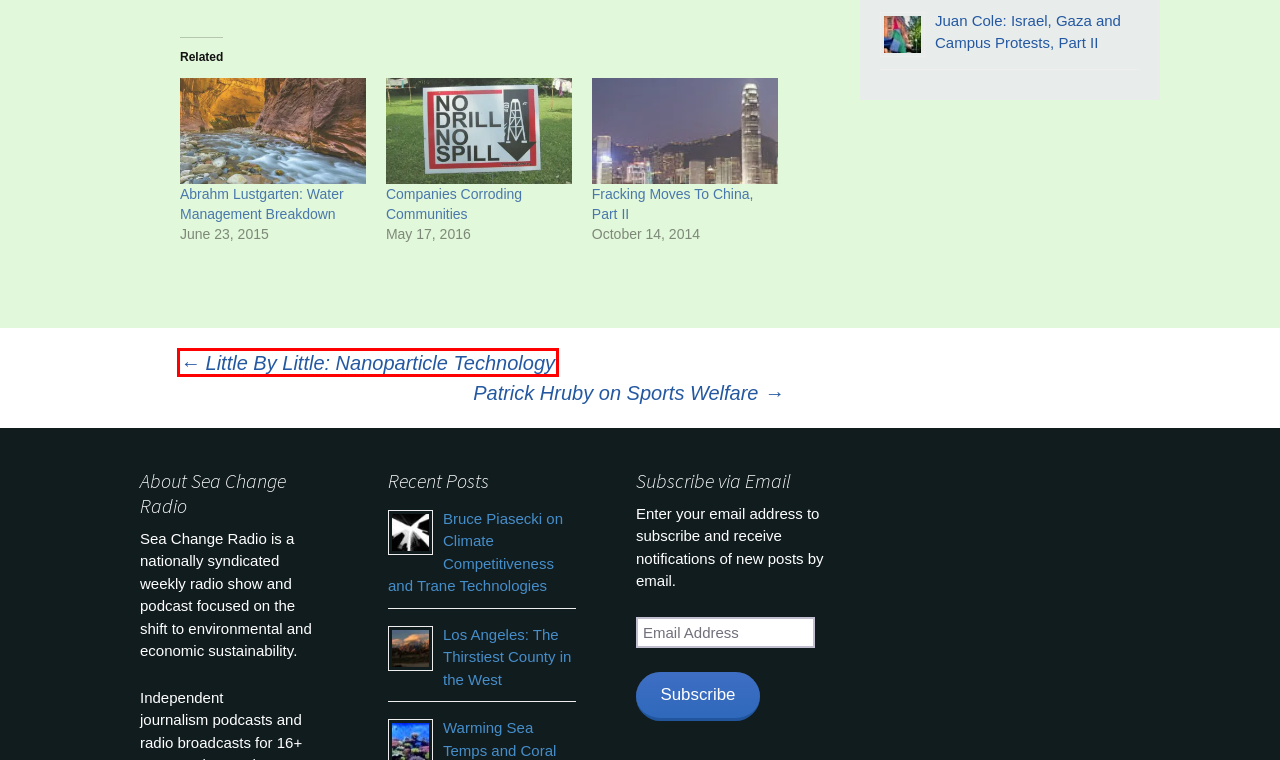You have a screenshot of a webpage with a red bounding box highlighting a UI element. Your task is to select the best webpage description that corresponds to the new webpage after clicking the element. Here are the descriptions:
A. Little By Little: Nanoparticle Technology — Sea Change Radio
B. Juan Cole: Israel, Gaza and Campus Protests, Part II — Sea Change Radio
C. Companies Corroding Communities — Sea Change Radio
D. Fracking Moves To China, Part II — Sea Change Radio
E. Privacy Policy — Sea Change Radio
F. Subscribe on Android to Sea Change Radio
G. Archives — Sea Change Radio
H. Abrahm Lustgarten: Water Management Breakdown — Sea Change Radio

A